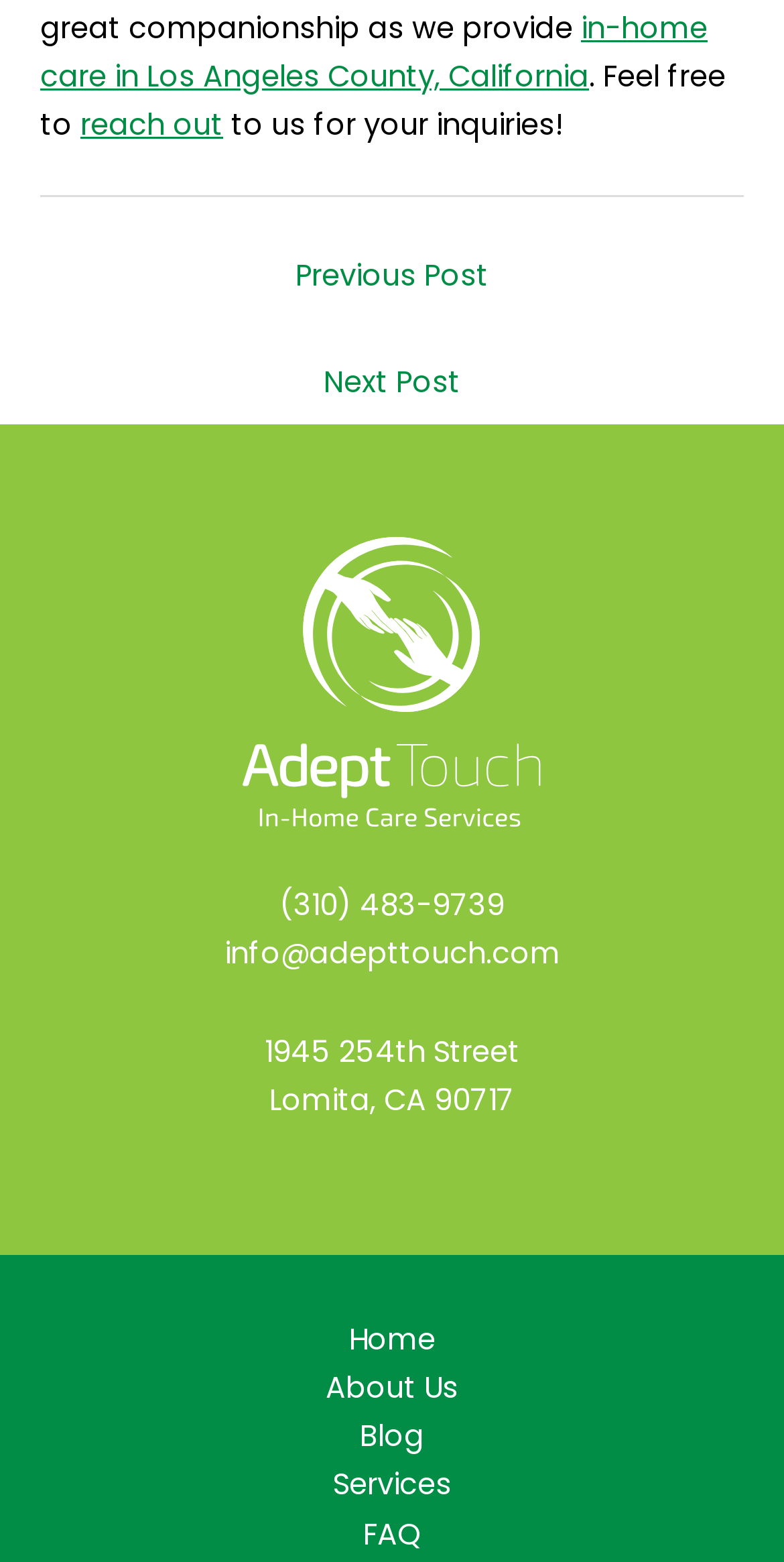What is the address of the company?
Use the information from the image to give a detailed answer to the question.

I found the address by examining the static text elements on the webpage. The address is displayed as '1945 254th Street' and 'Lomita, CA 90717' which are located at the coordinates [0.337, 0.661, 0.663, 0.686] and [0.344, 0.692, 0.656, 0.717] respectively on the webpage.